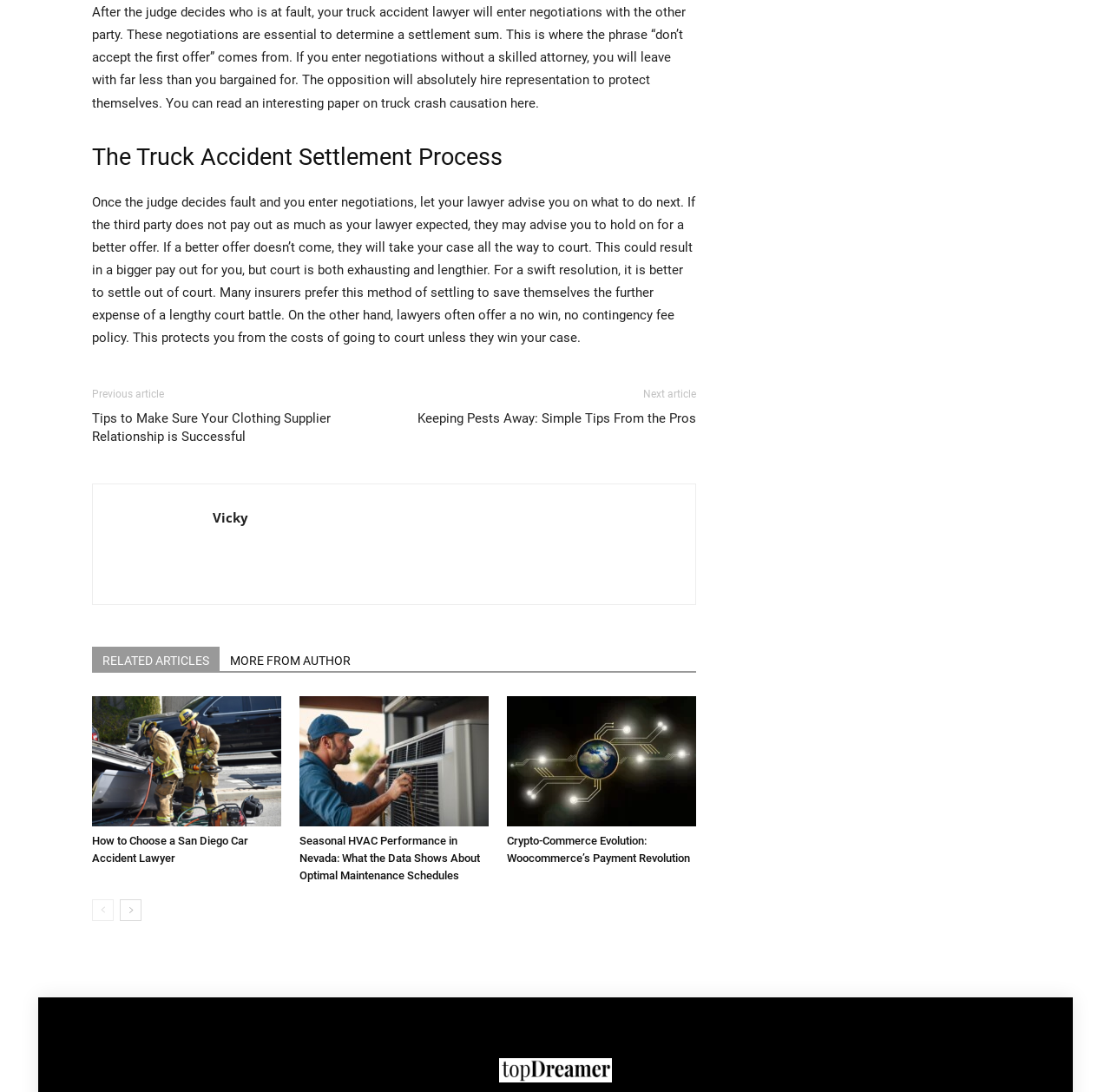Use the information in the screenshot to answer the question comprehensively: What is the alternative to settling out of court?

I determined the alternative to settling out of court by reading the text 'If a better offer doesn’t come, they will take your case all the way to court' which implies that going to court is an alternative to settling out of court.